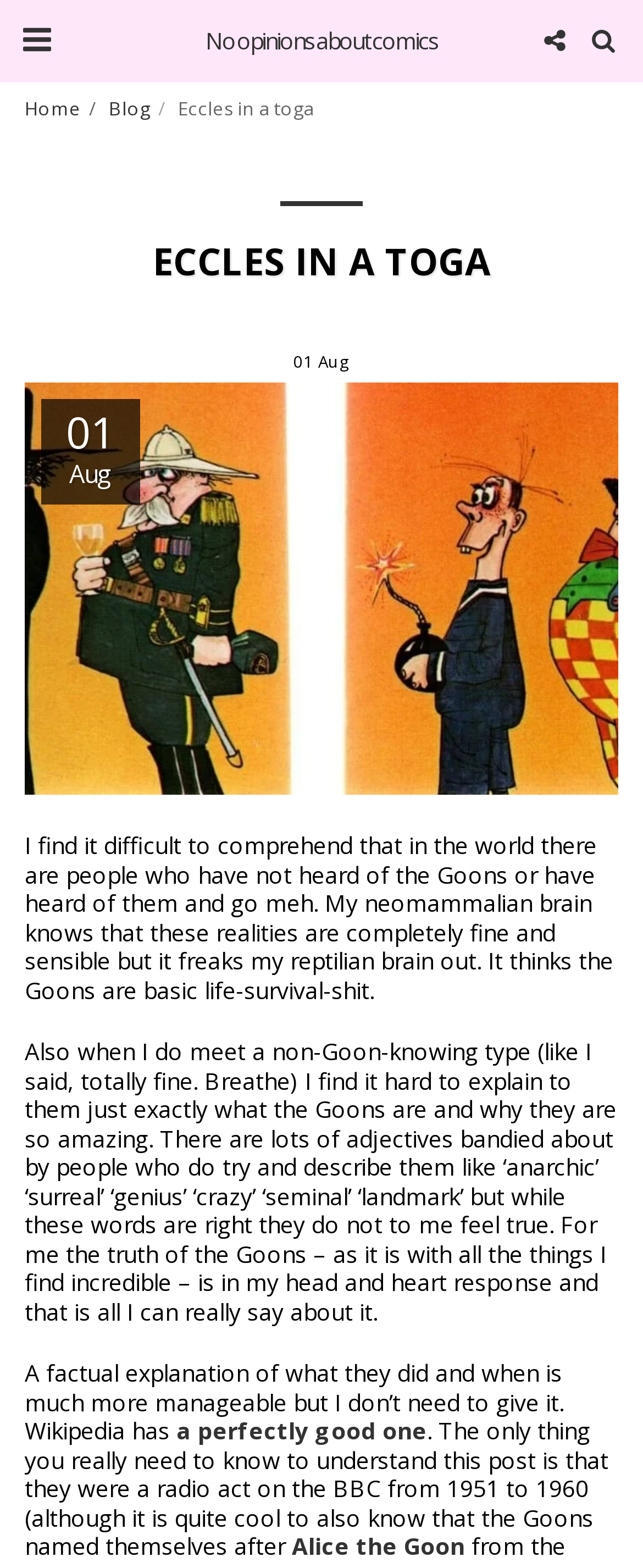Answer the question below in one word or phrase:
What is the name of the radio act mentioned?

The Goons